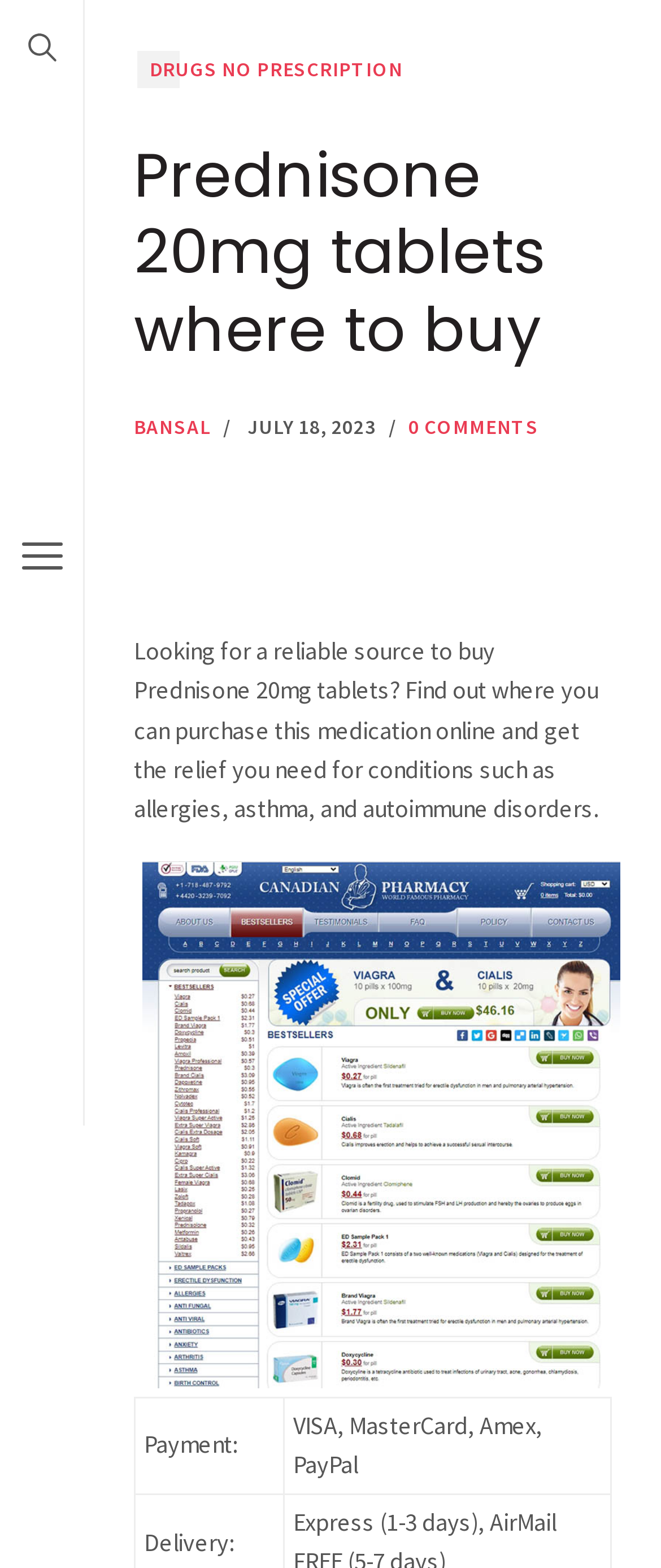Find the main header of the webpage and produce its text content.

Prednisone 20mg tablets where to buy